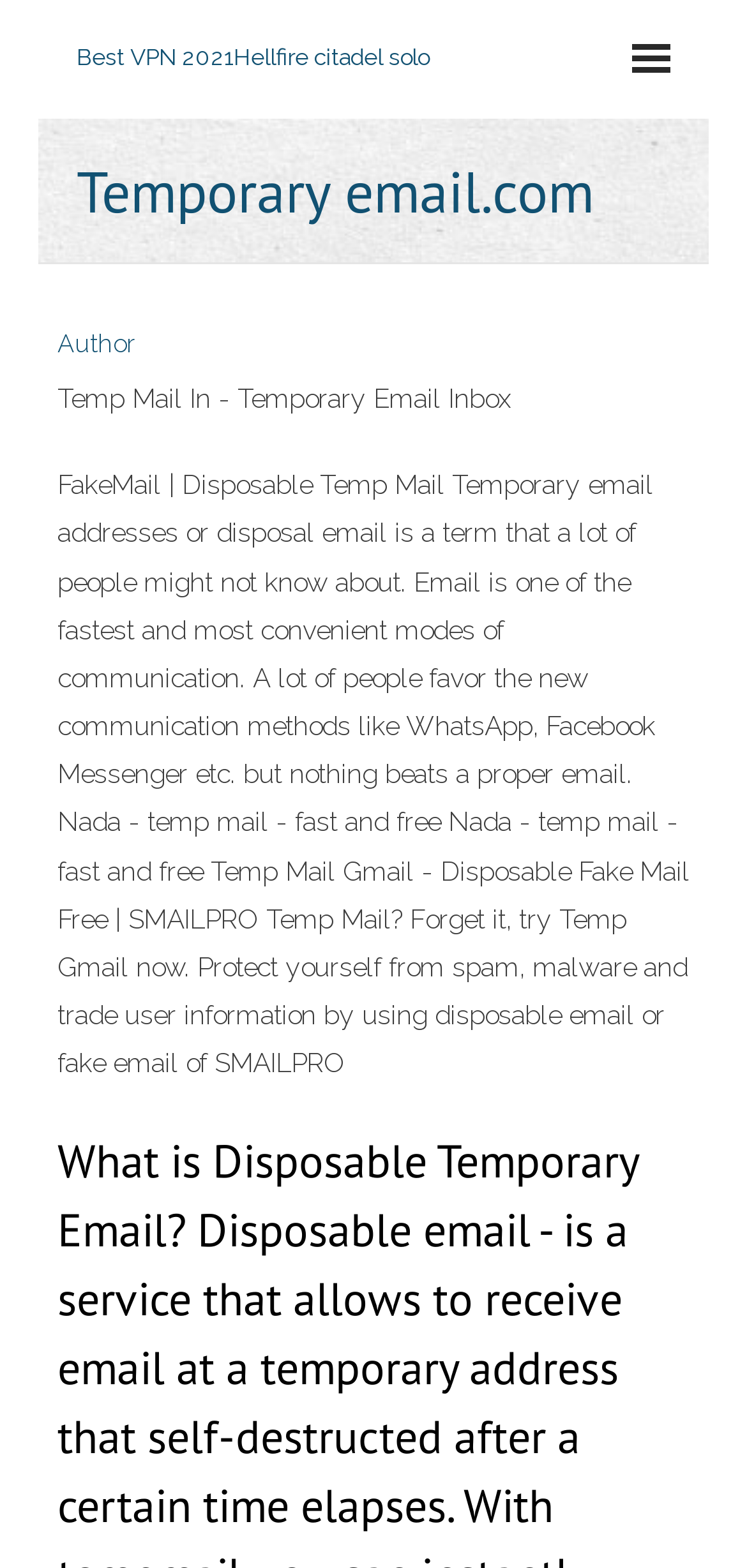What is the main function of the website?
Please respond to the question with as much detail as possible.

The webpage has a heading 'Temporary email.com' and a static text 'Temp Mail In - Temporary Email Inbox', which indicates that the main function of the website is to provide a temporary email inbox service.